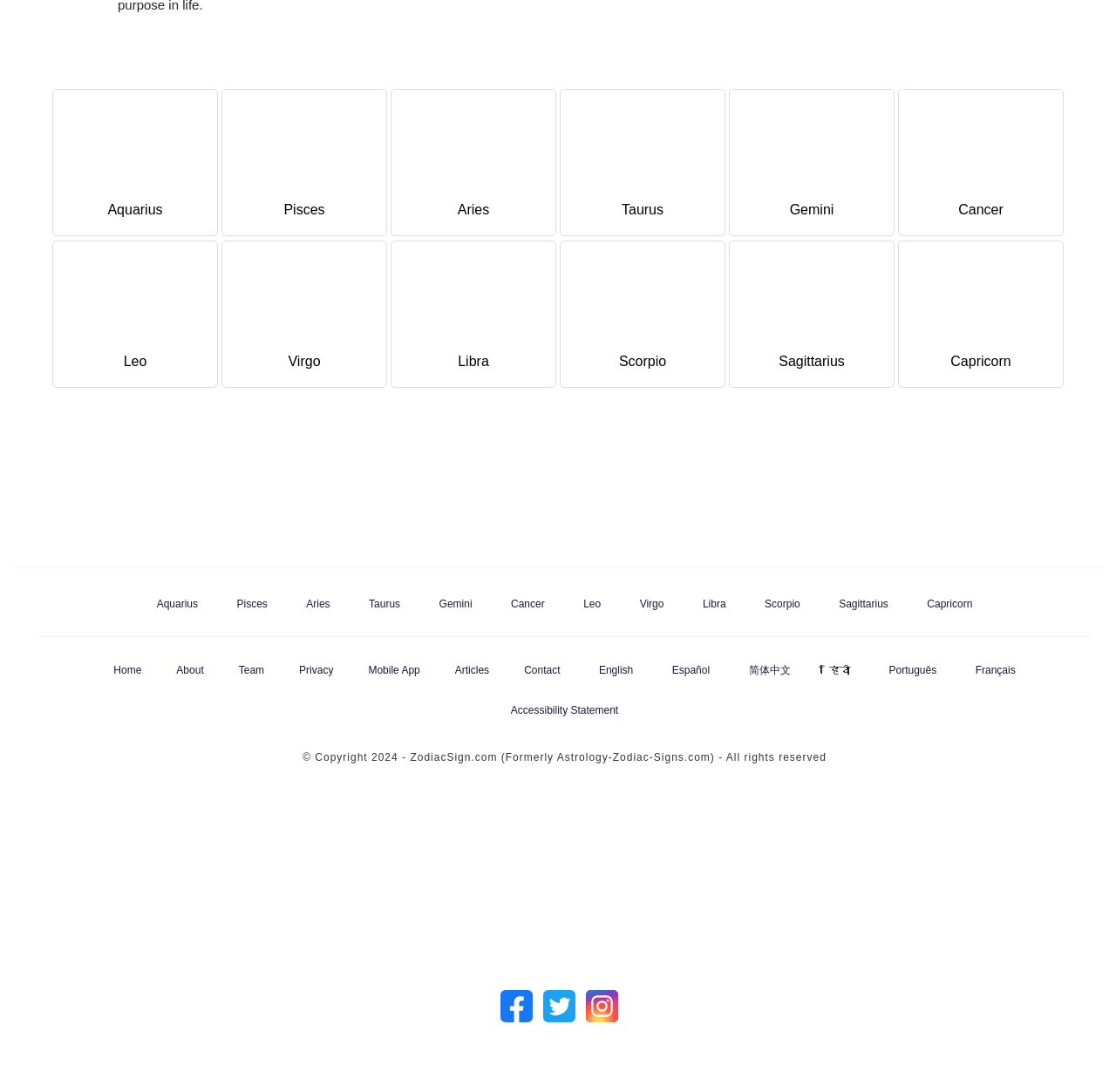How many zodiac signs are listed on the webpage?
Provide a short answer using one word or a brief phrase based on the image.

12